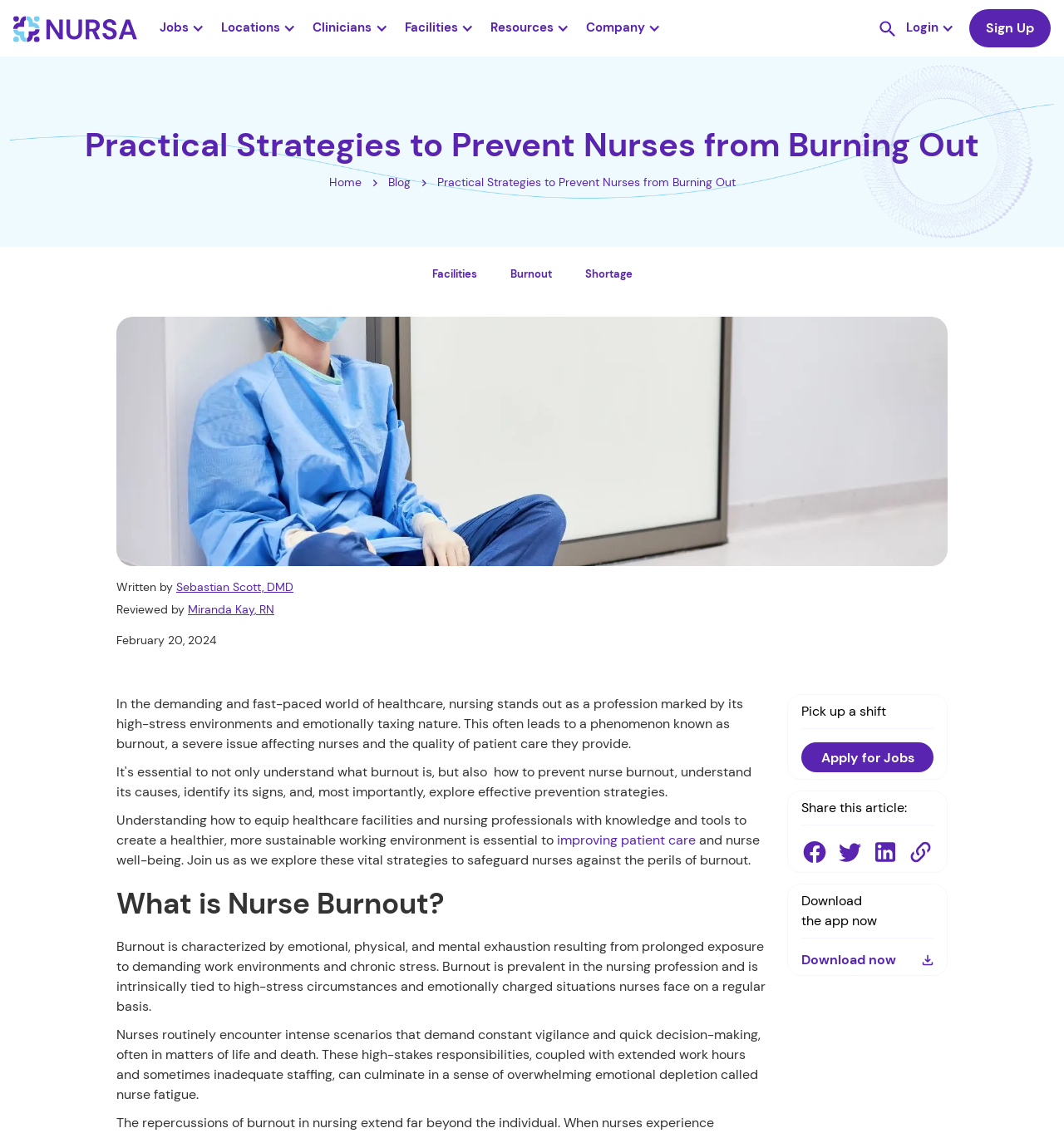What is the name of the author of the article?
Provide an in-depth and detailed explanation in response to the question.

The webpage mentions 'Written by Sebastian Scott, DMD' which indicates that Sebastian Scott, DMD is the author of the article.